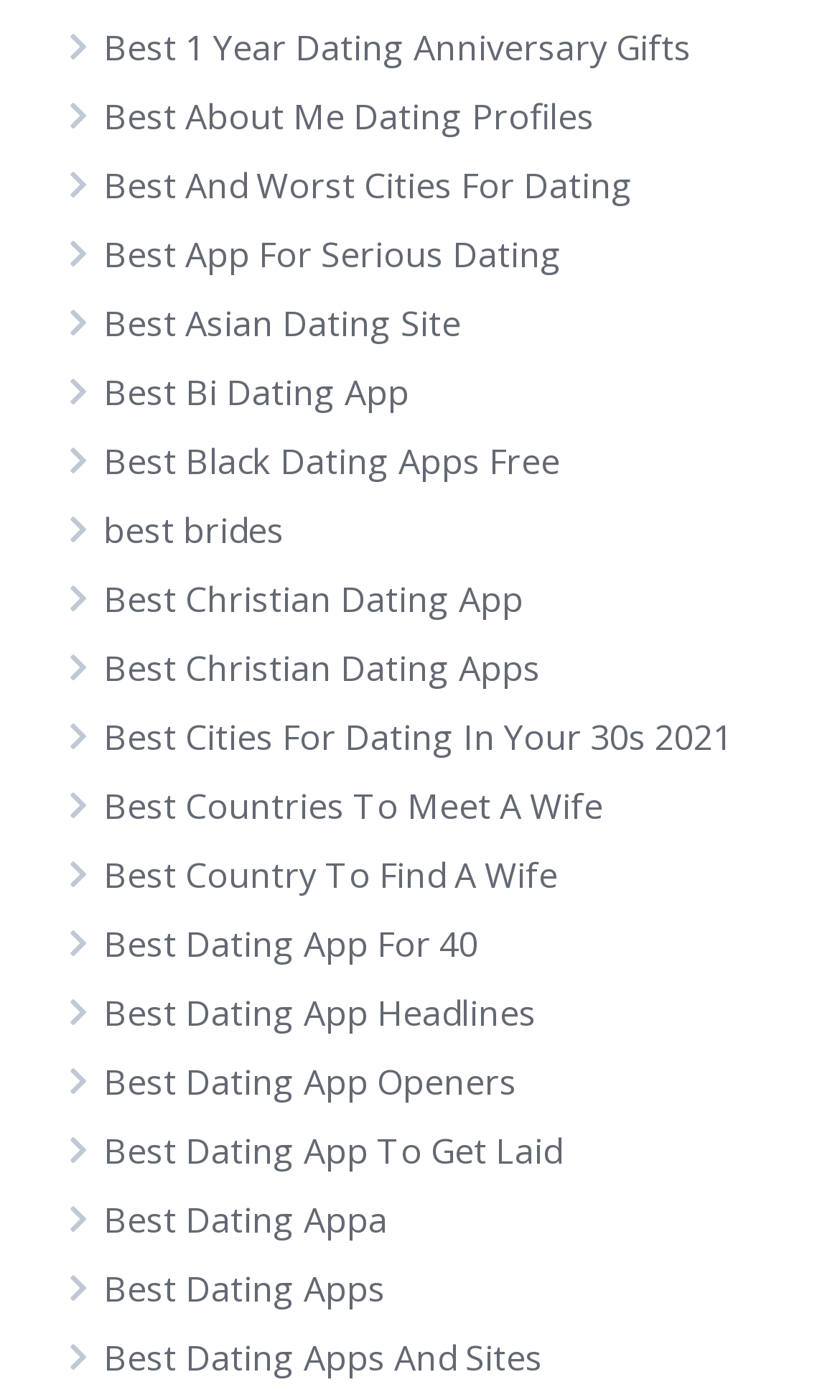Please provide a detailed answer to the question below by examining the image:
What is the theme of the link 'Best 1 Year Dating Anniversary Gifts'?

Based on the text of the link 'Best 1 Year Dating Anniversary Gifts', it appears that the theme of this link is related to finding suitable gifts for a one-year dating anniversary.